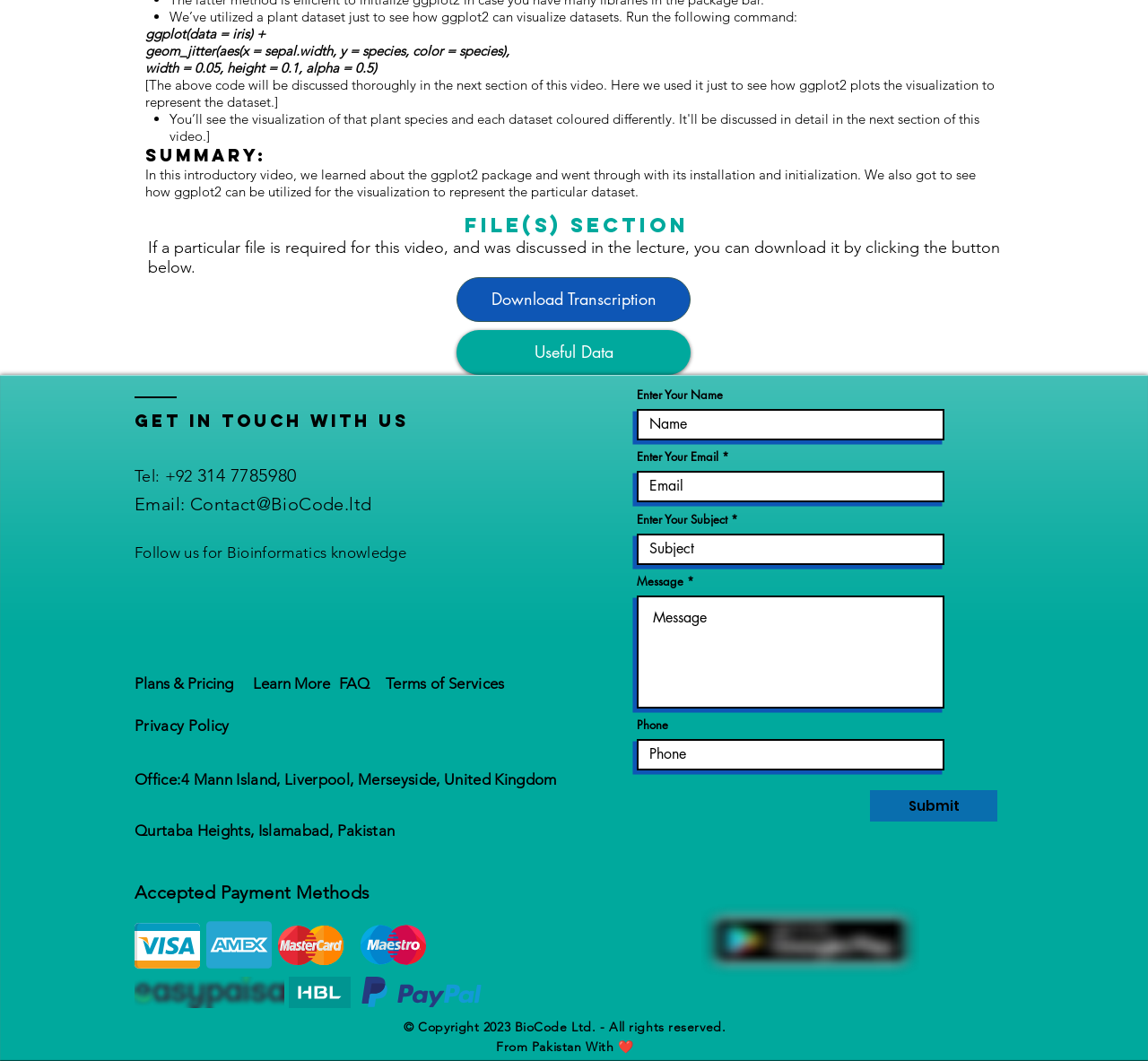Please look at the image and answer the question with a detailed explanation: What is the name of the company?

The name of the company is BioCode Ltd., which is mentioned in the footer section of the webpage, along with the company's copyright information and other details.